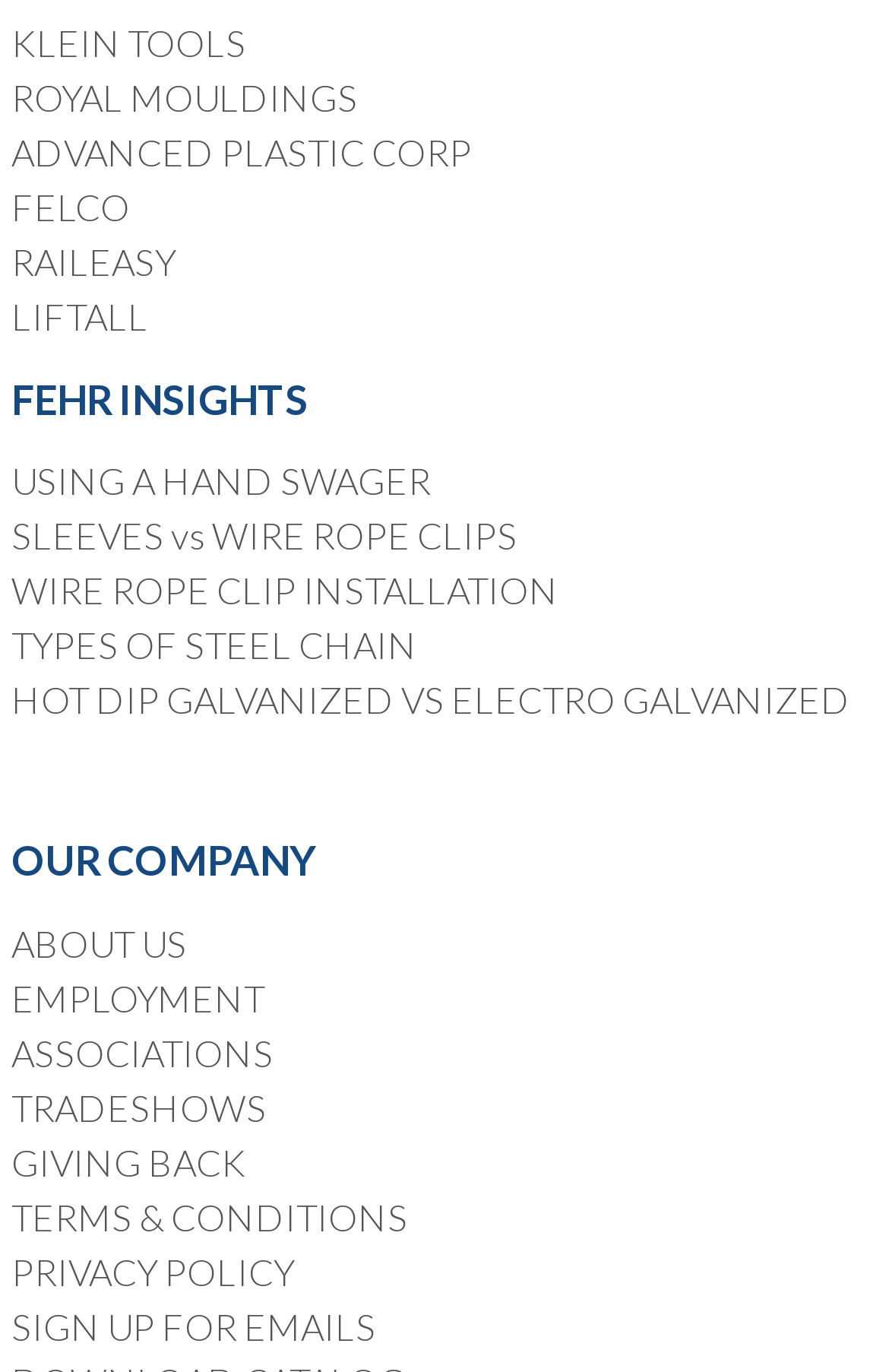Provide a brief response in the form of a single word or phrase:
What is the topic of the link 'WIRE ROPE CLIP INSTALLATION'?

Wire rope clip installation